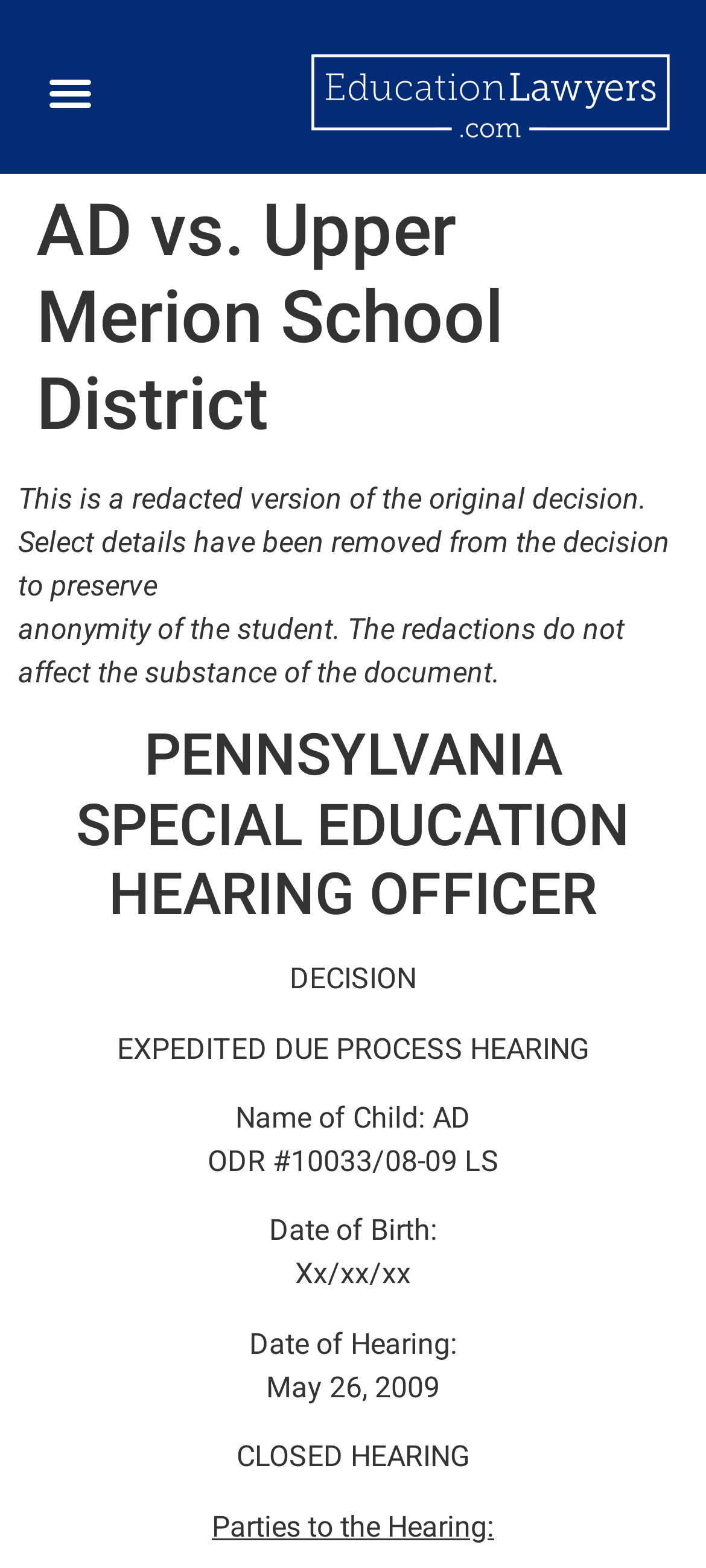What is the date of the hearing?
Based on the visual, give a brief answer using one word or a short phrase.

May 26, 2009